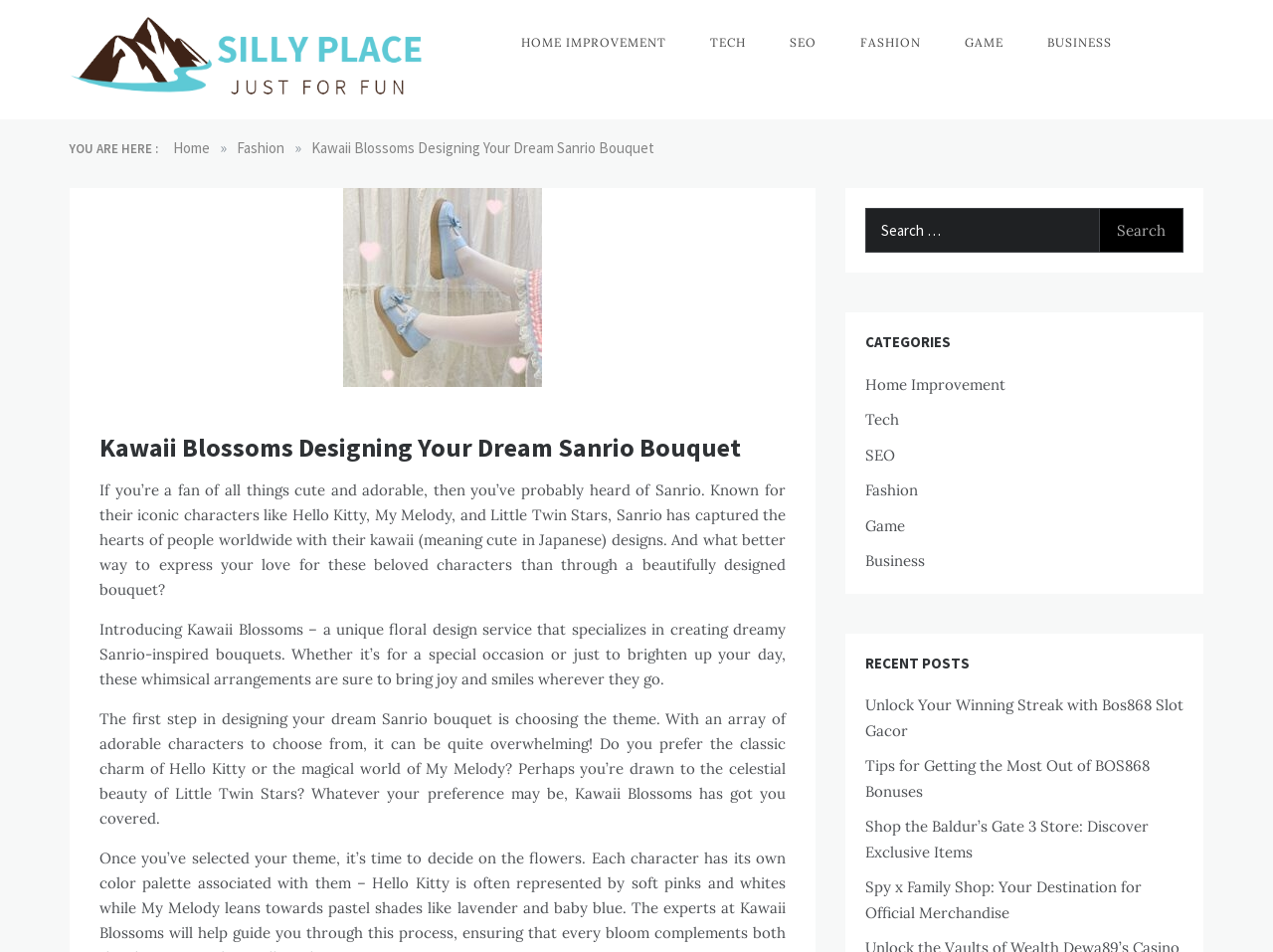What is the theme of the bouquet design service?
Using the image, provide a concise answer in one word or a short phrase.

Sanrio